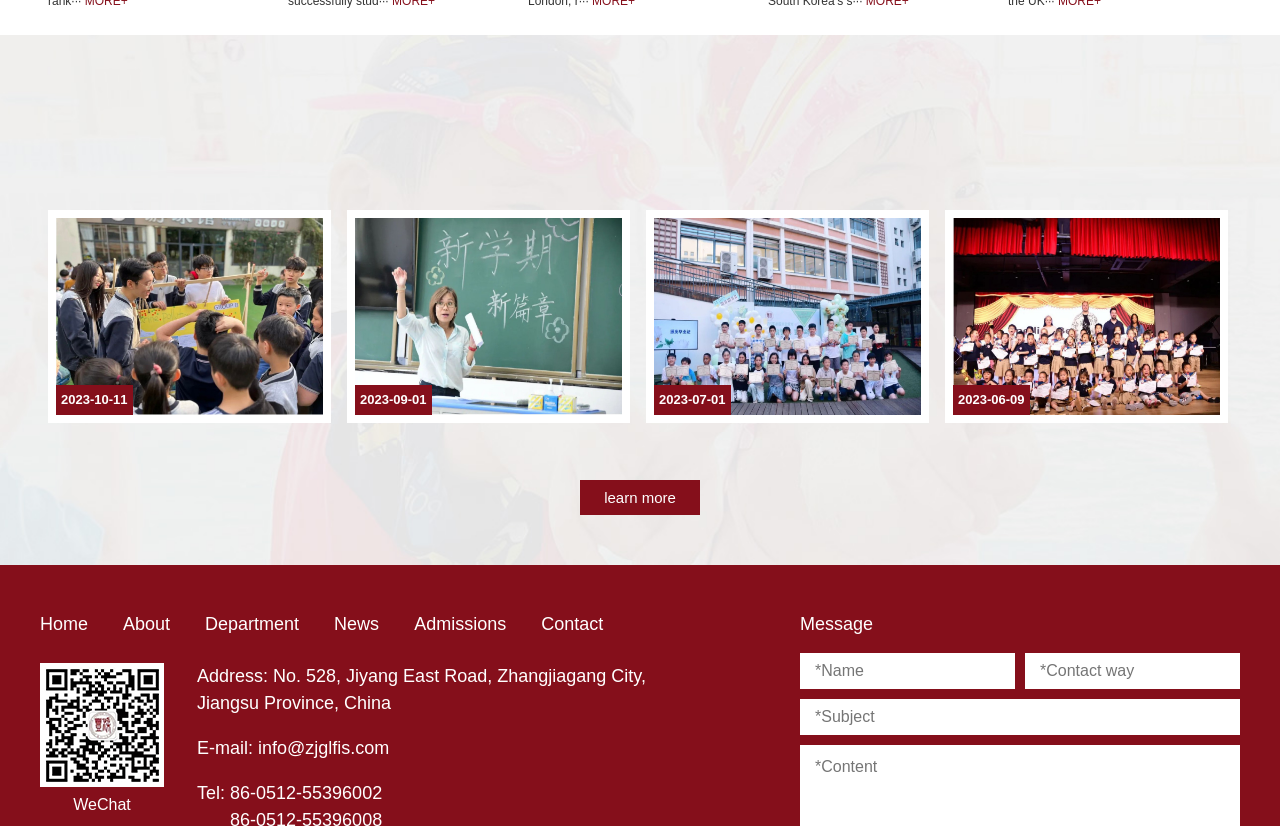How many links are in the top navigation bar?
Using the information from the image, give a concise answer in one word or a short phrase.

6